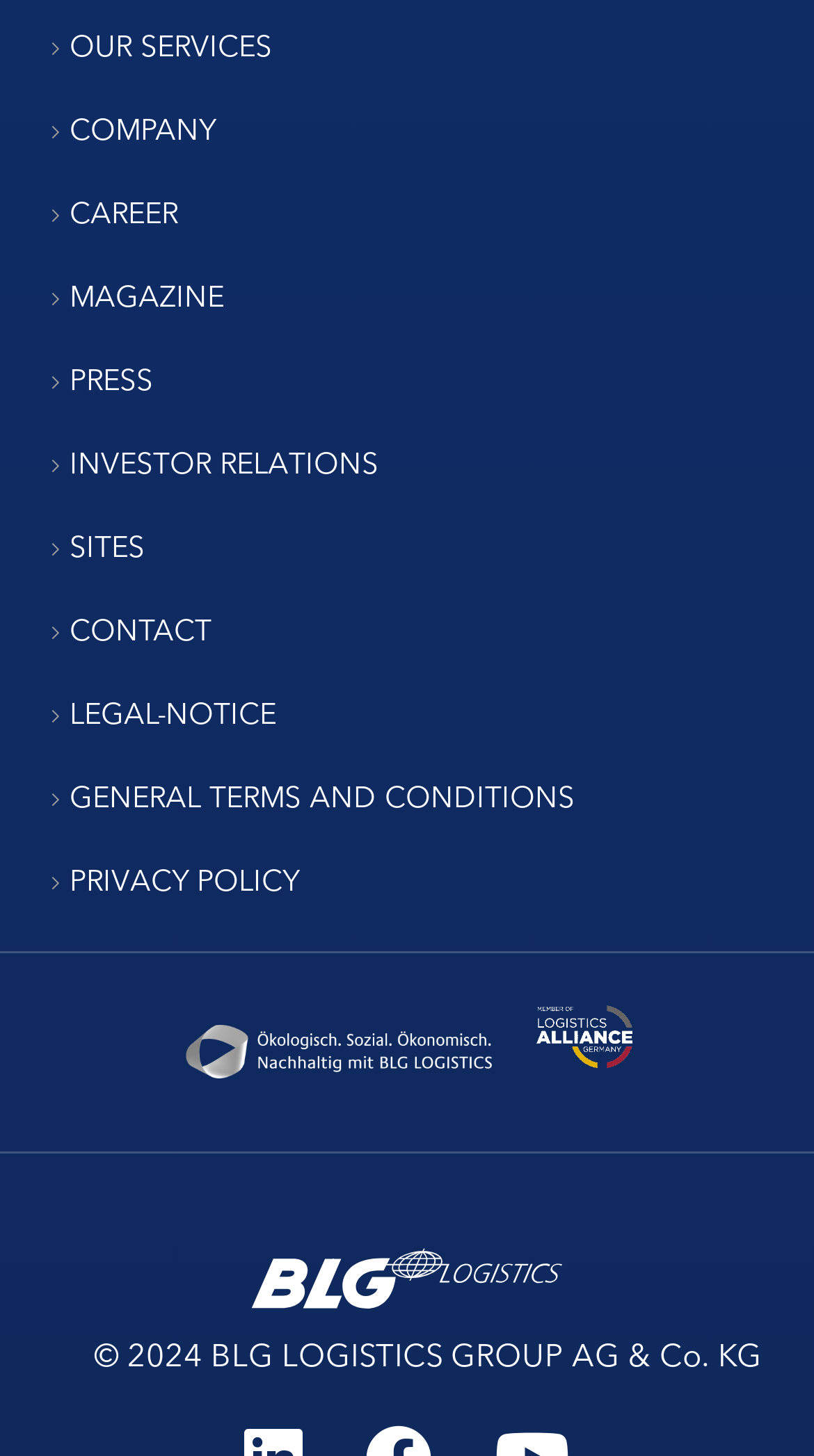Could you provide the bounding box coordinates for the portion of the screen to click to complete this instruction: "check investor relations"?

[0.085, 0.303, 0.465, 0.331]